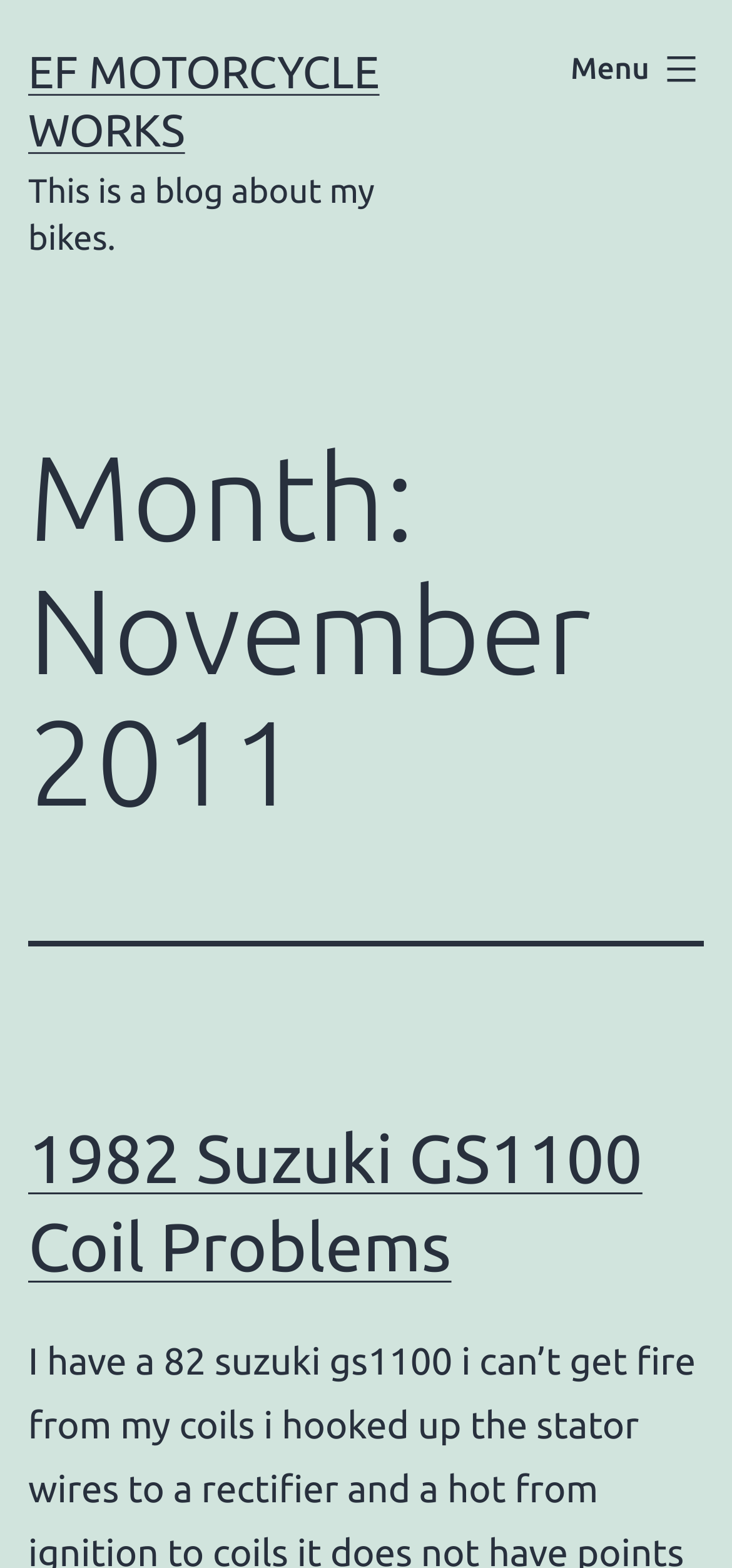What is the blog about?
Based on the image, answer the question with a single word or brief phrase.

bikes